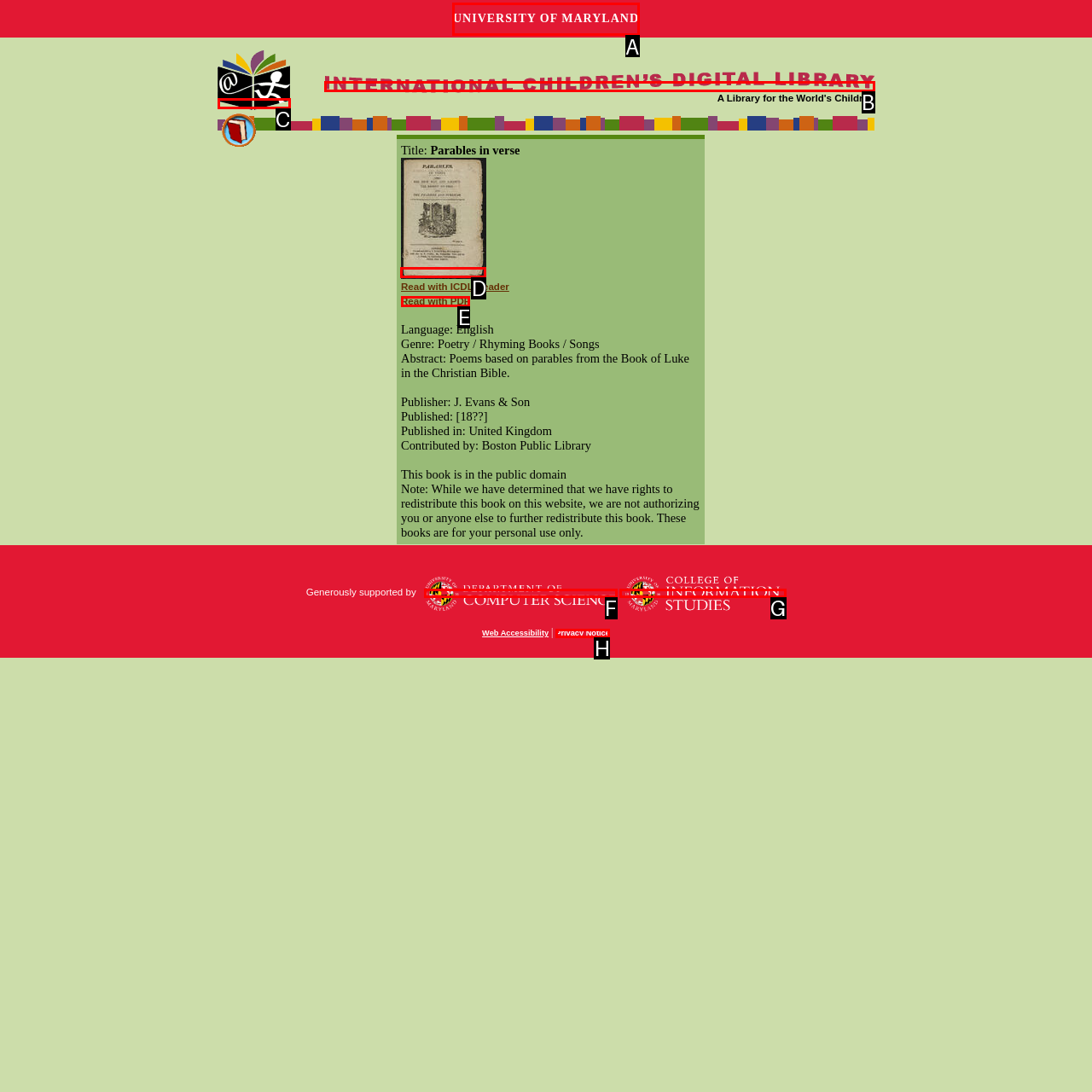Select the proper HTML element to perform the given task: Read the book 'Parables in verse' Answer with the corresponding letter from the provided choices.

D